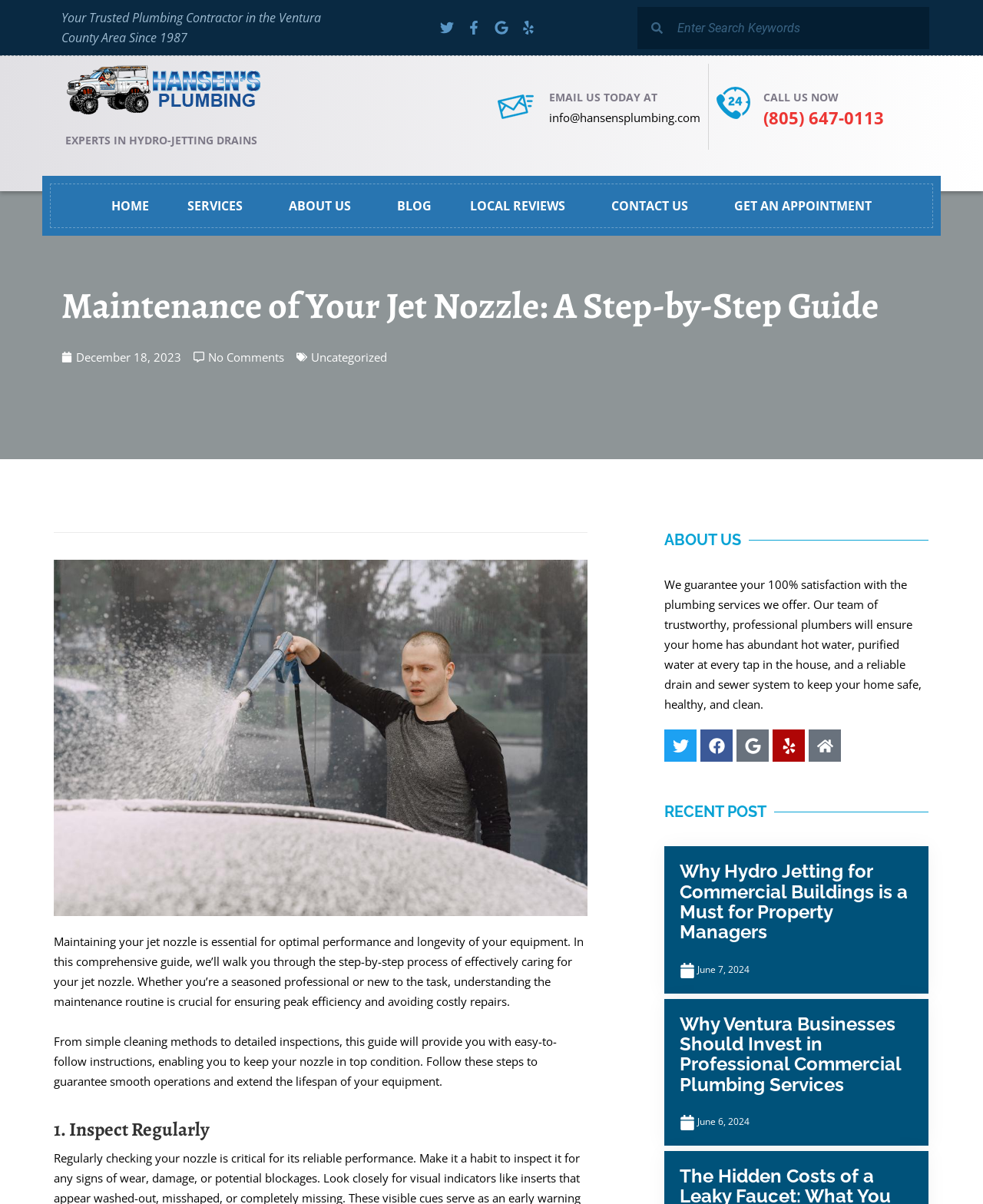Describe all the significant parts and information present on the webpage.

This webpage is about jet nozzle maintenance and provides a step-by-step guide for optimal performance and longevity of equipment. At the top, there is a logo of Hansen's Plumbing Ventura, a trusted plumbing contractor in the Ventura County area since 1987. Below the logo, there are several links to different sections of the website, including home, services, about us, blog, local reviews, and contact us.

On the left side, there is a search bar with a search button. Above the search bar, there are four social media links, including Twitter, Facebook, Google, and Yelp. On the right side, there are two columns of links, with the left column having links to residential plumbing, email, and call us now, and the right column having links to experts in hydro-jetting drains and get an appointment.

The main content of the webpage starts with a heading "Maintenance of Your Jet Nozzle: A Step-by-Step Guide" followed by the date "December 18, 2023" and a note "No Comments". Below this, there is an image of a jet nozzle and a brief introduction to the importance of maintaining a jet nozzle. The introduction is followed by a step-by-step guide, with the first step being "1. Inspect Regularly".

On the right side of the main content, there is a section about the company, Hansen's Plumbing Ventura, with a guarantee of 100% satisfaction with their plumbing services. Below this, there are links to recent posts, including "Why Hydro Jetting for Commercial Buildings is a Must for Property Managers" and "Why Ventura Businesses Should Invest in Professional Commercial Plumbing Services".